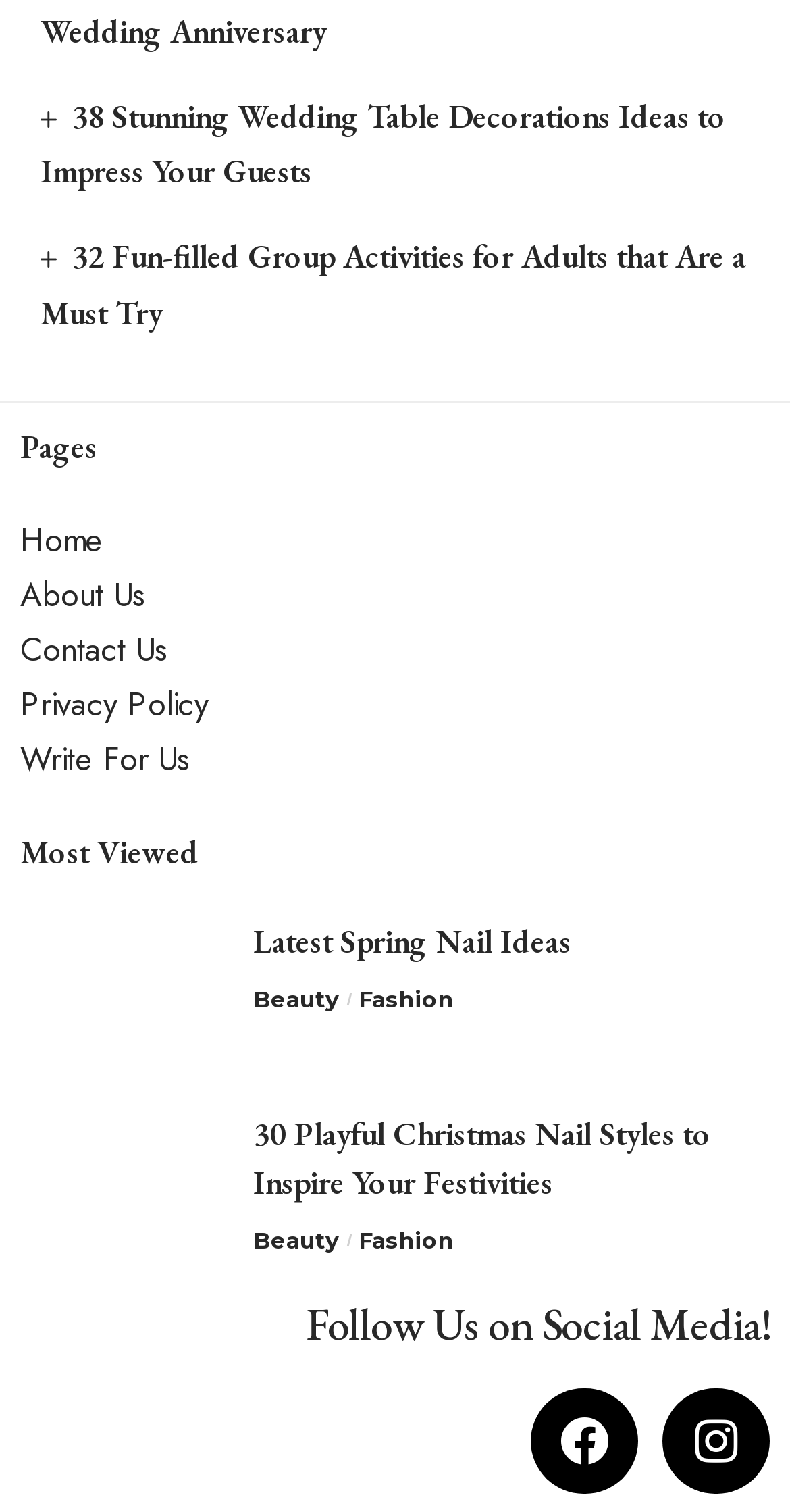Look at the image and write a detailed answer to the question: 
What is the topic of the latest article?

I looked at the headings and links on the page and found that the latest article is about 'Latest Spring Nail Ideas', which is indicated by the heading and the link with the same text.